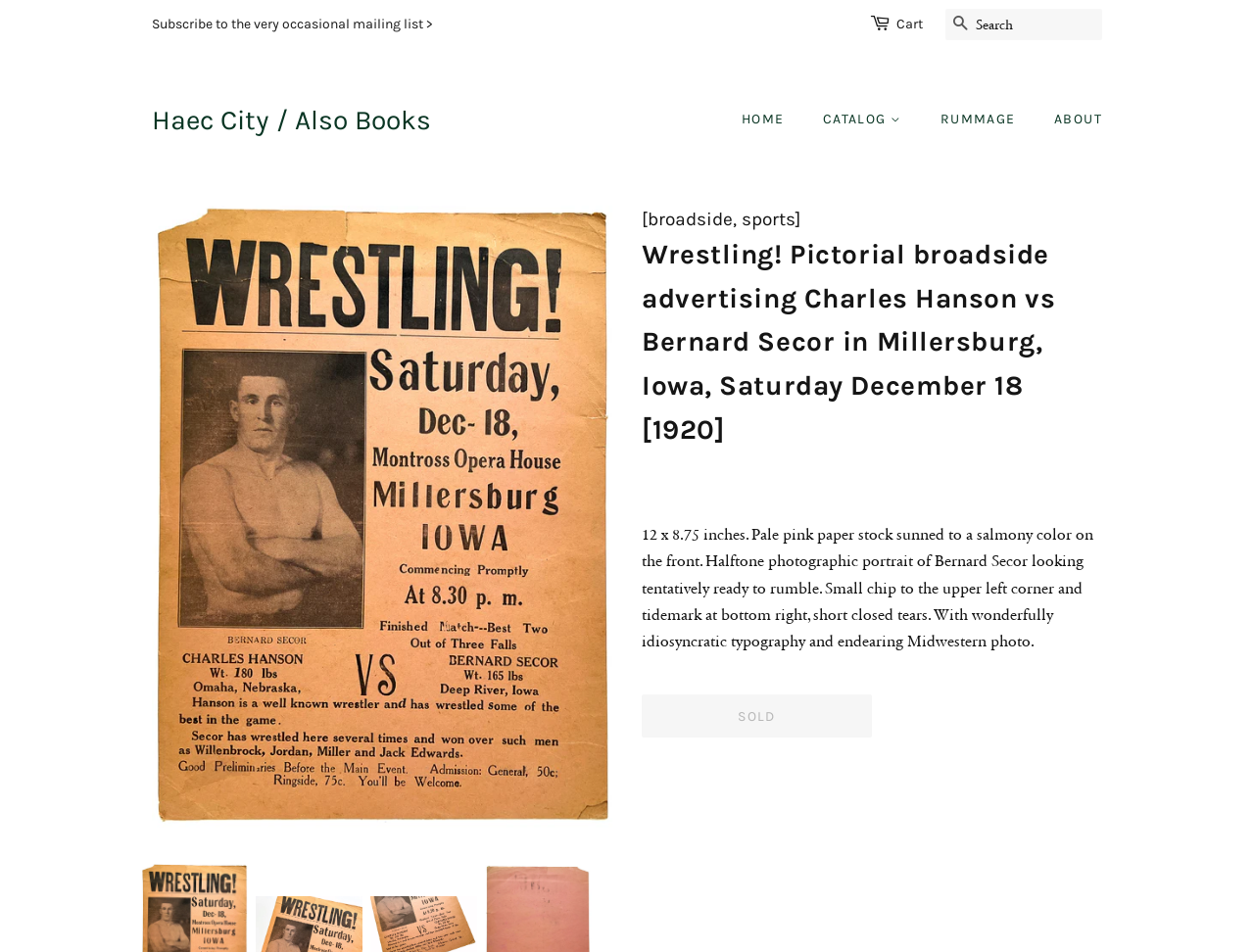Identify the bounding box coordinates of the element that should be clicked to fulfill this task: "Go to About Us page". The coordinates should be provided as four float numbers between 0 and 1, i.e., [left, top, right, bottom].

None